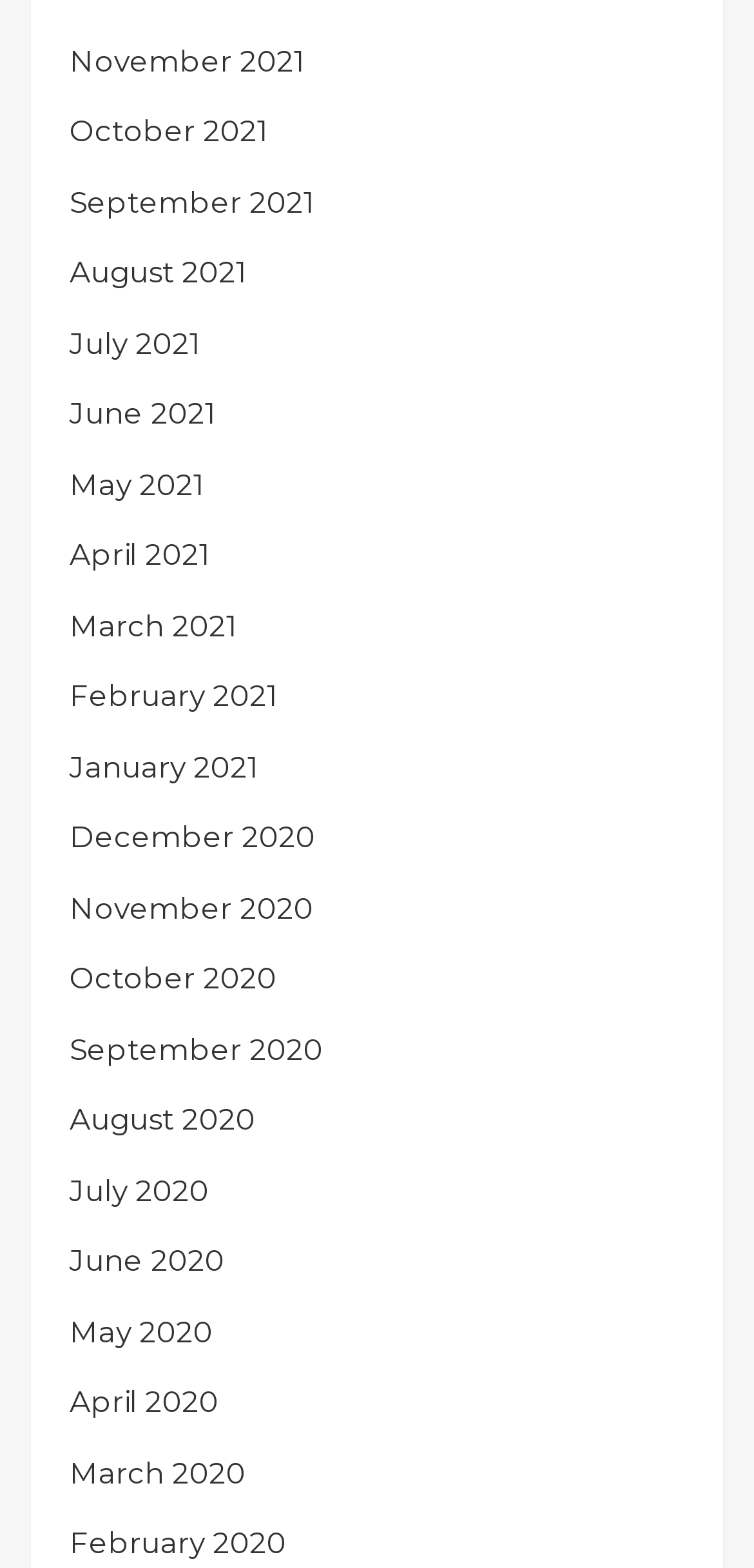Identify the bounding box coordinates for the element that needs to be clicked to fulfill this instruction: "view March 2020". Provide the coordinates in the format of four float numbers between 0 and 1: [left, top, right, bottom].

[0.092, 0.927, 0.326, 0.951]